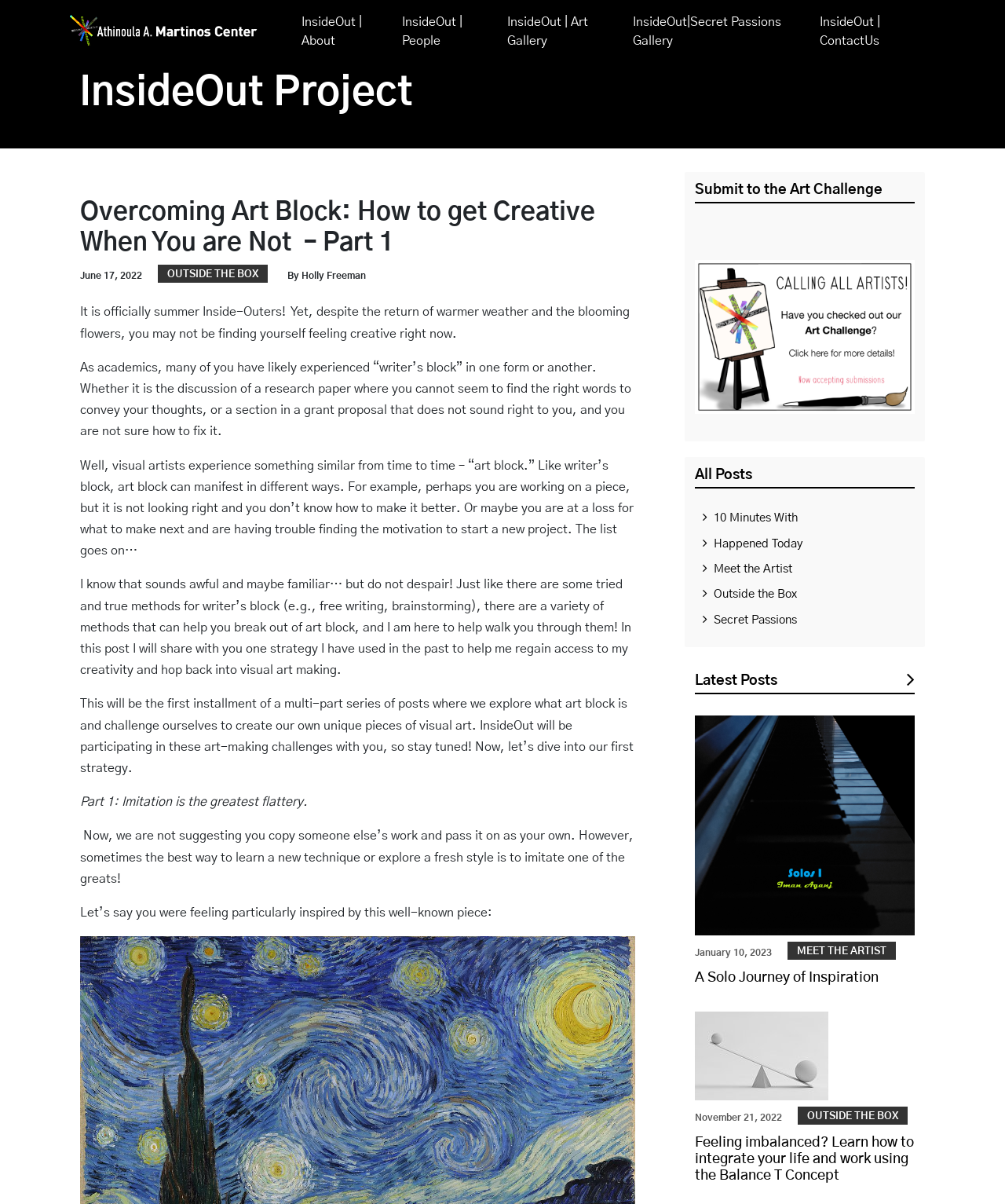Identify the bounding box coordinates of the region that needs to be clicked to carry out this instruction: "View the 'A Solo Journey of Inspiration' post". Provide these coordinates as four float numbers ranging from 0 to 1, i.e., [left, top, right, bottom].

[0.692, 0.806, 0.874, 0.818]